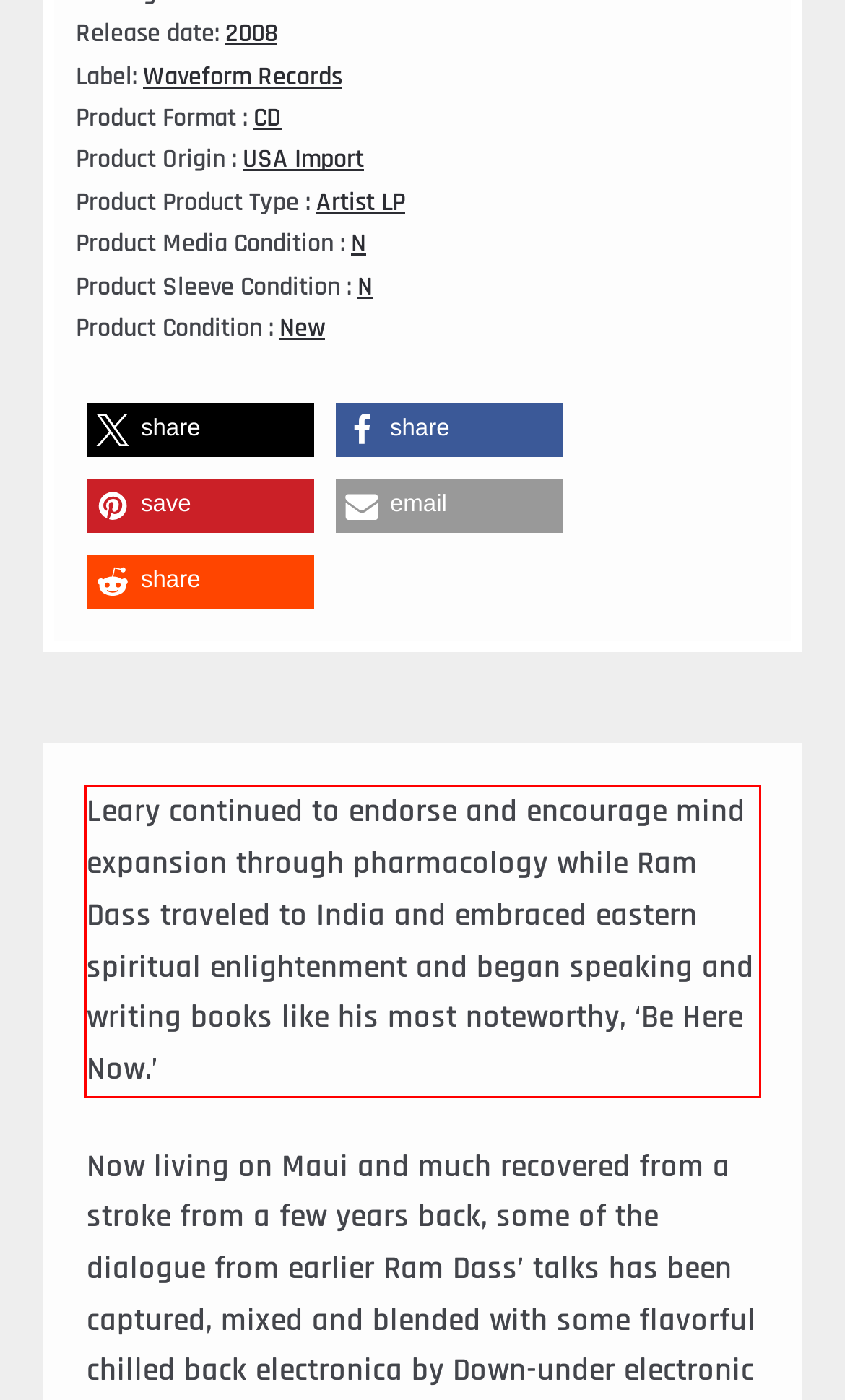Review the webpage screenshot provided, and perform OCR to extract the text from the red bounding box.

Leary continued to endorse and encourage mind expansion through pharmacology while Ram Dass traveled to India and embraced eastern spiritual enlightenment and began speaking and writing books like his most noteworthy, ‘Be Here Now.’